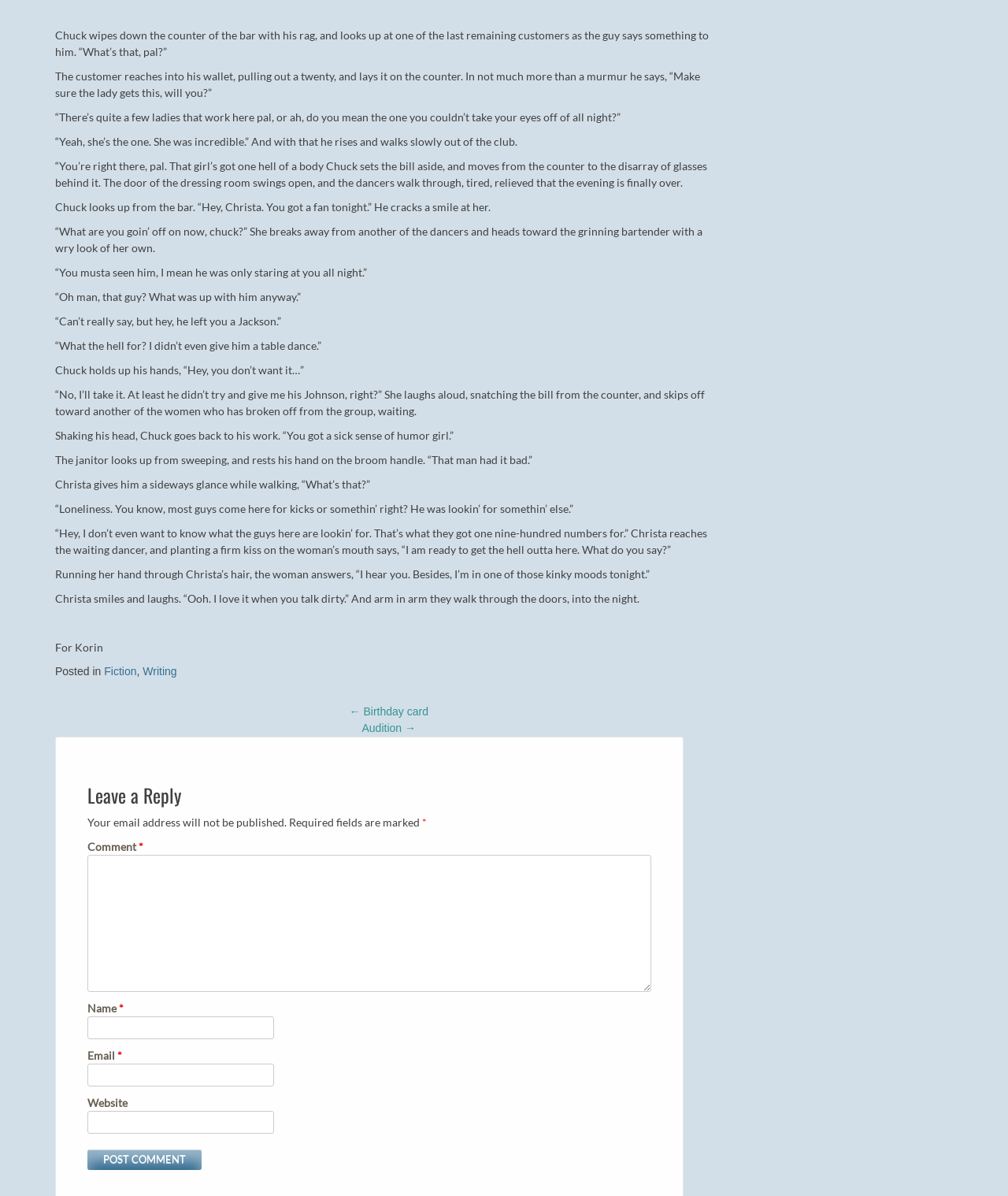Please locate the clickable area by providing the bounding box coordinates to follow this instruction: "Enter your name in the 'Name' field".

[0.087, 0.85, 0.272, 0.869]